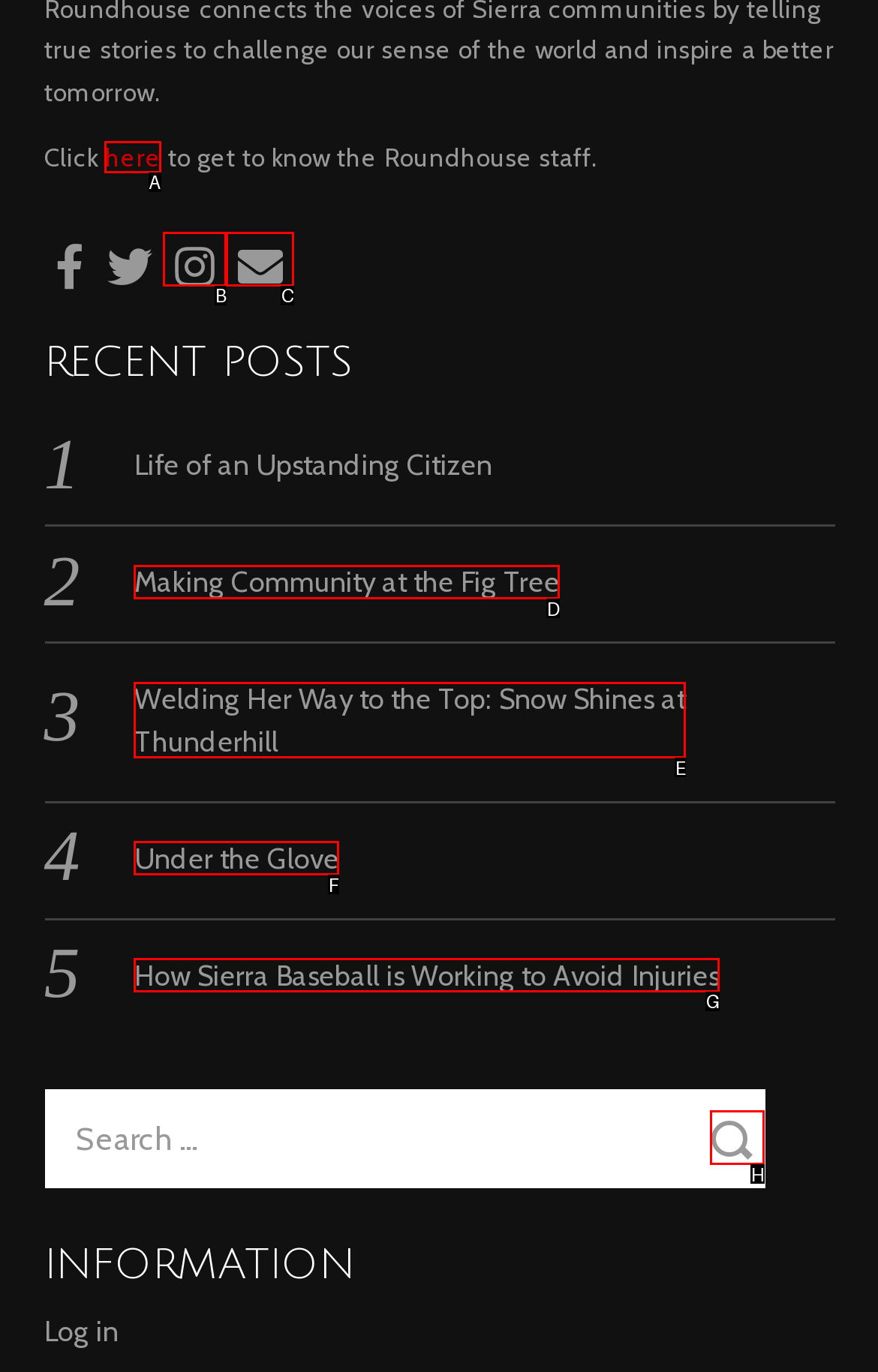Identify the appropriate lettered option to execute the following task: Click here to get to know the Roundhouse staff
Respond with the letter of the selected choice.

A